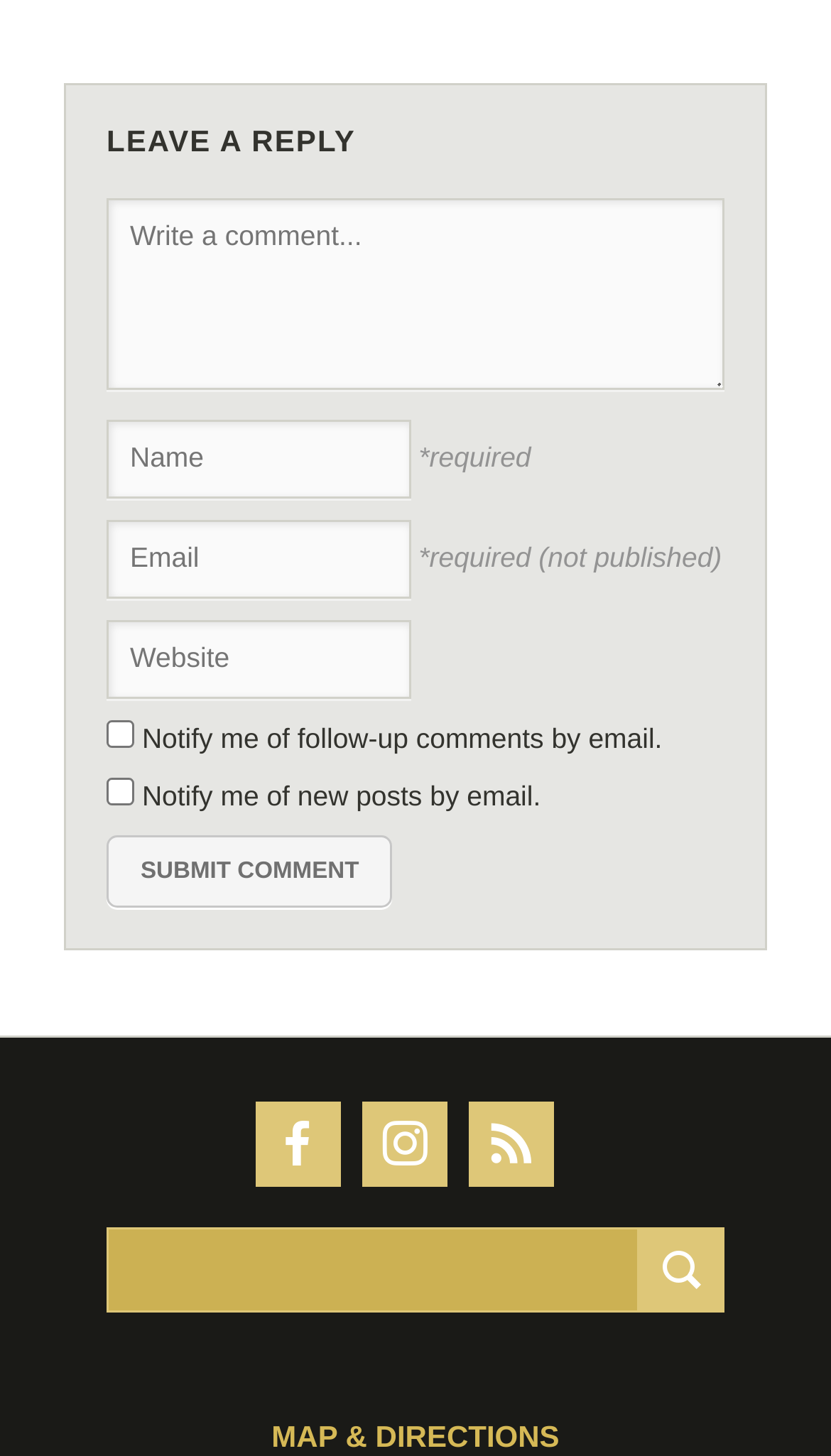Please identify the bounding box coordinates of the element that needs to be clicked to perform the following instruction: "Enter password".

None